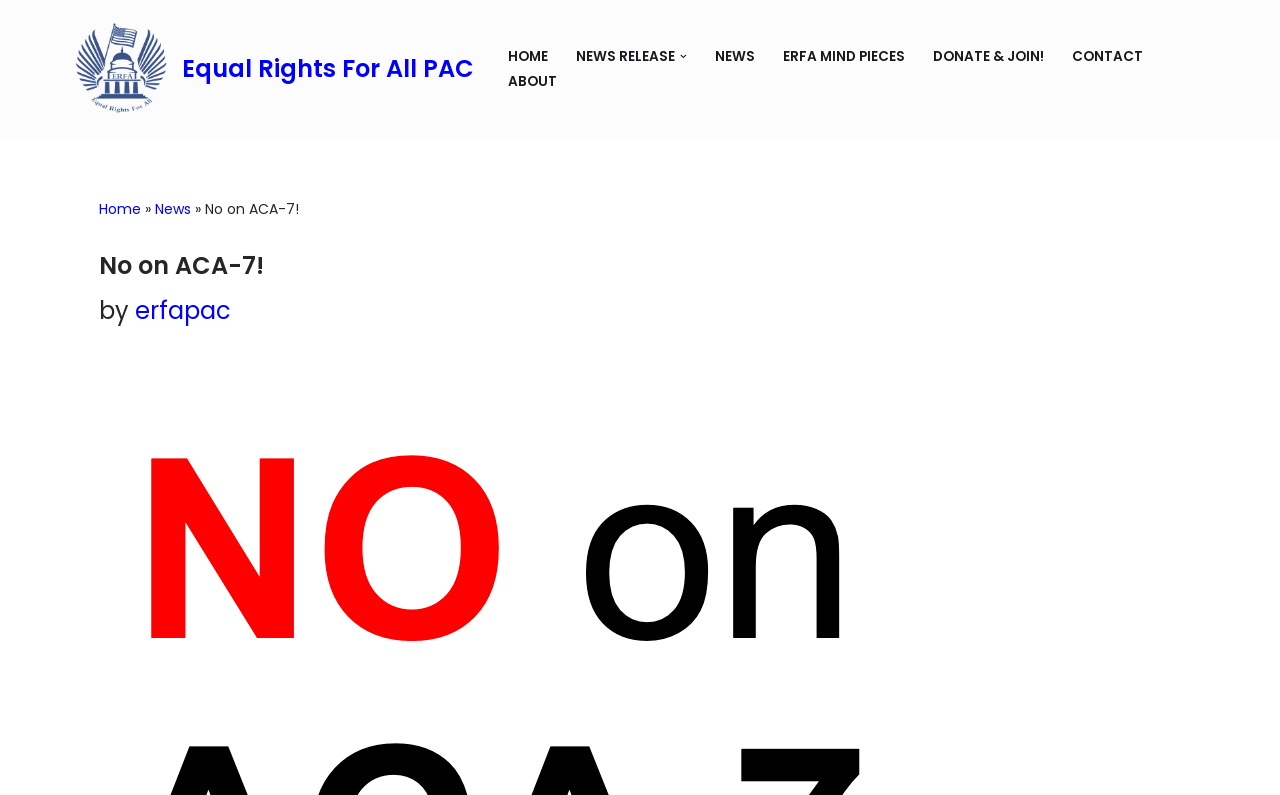Pinpoint the bounding box coordinates of the clickable element to carry out the following instruction: "Click on the 'Home' link."

None